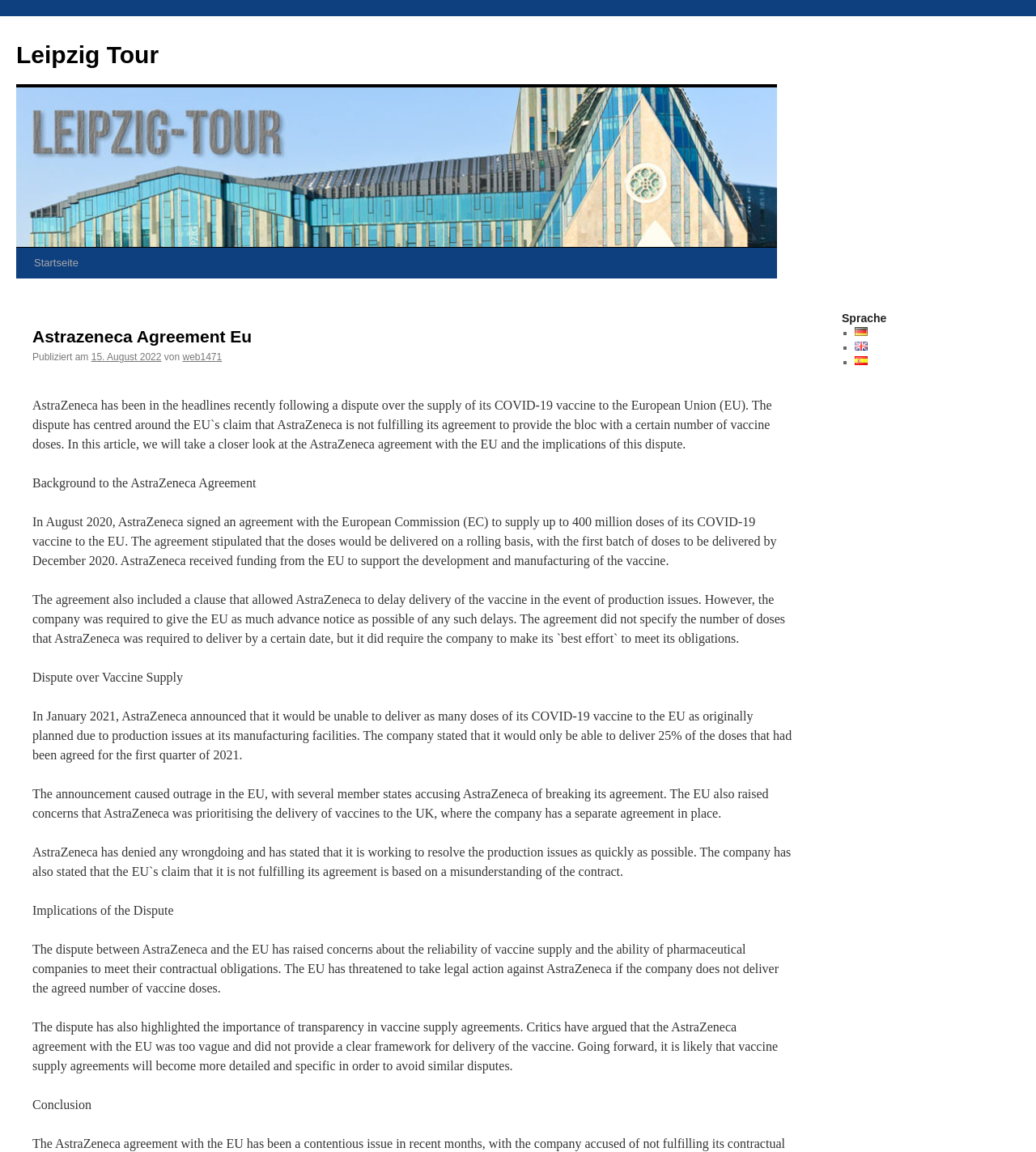Using the given element description, provide the bounding box coordinates (top-left x, top-left y, bottom-right x, bottom-right y) for the corresponding UI element in the screenshot: 15. August 2022

[0.088, 0.305, 0.156, 0.315]